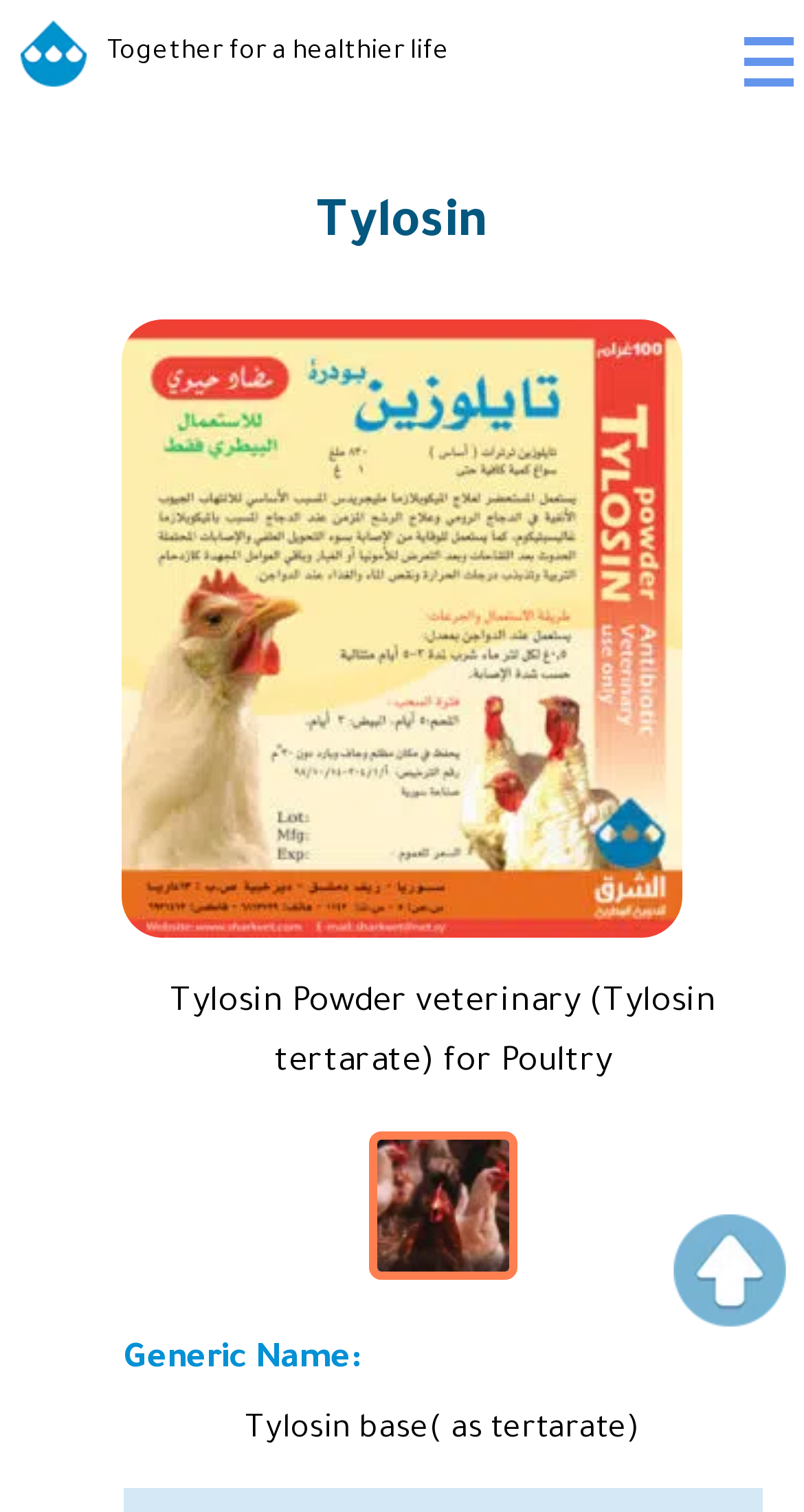What is the purpose of the 'totop' link?
Please utilize the information in the image to give a detailed response to the question.

The 'totop' link is located at the bottom right corner of the webpage, and it is likely used to allow users to quickly scroll back to the top of the page.